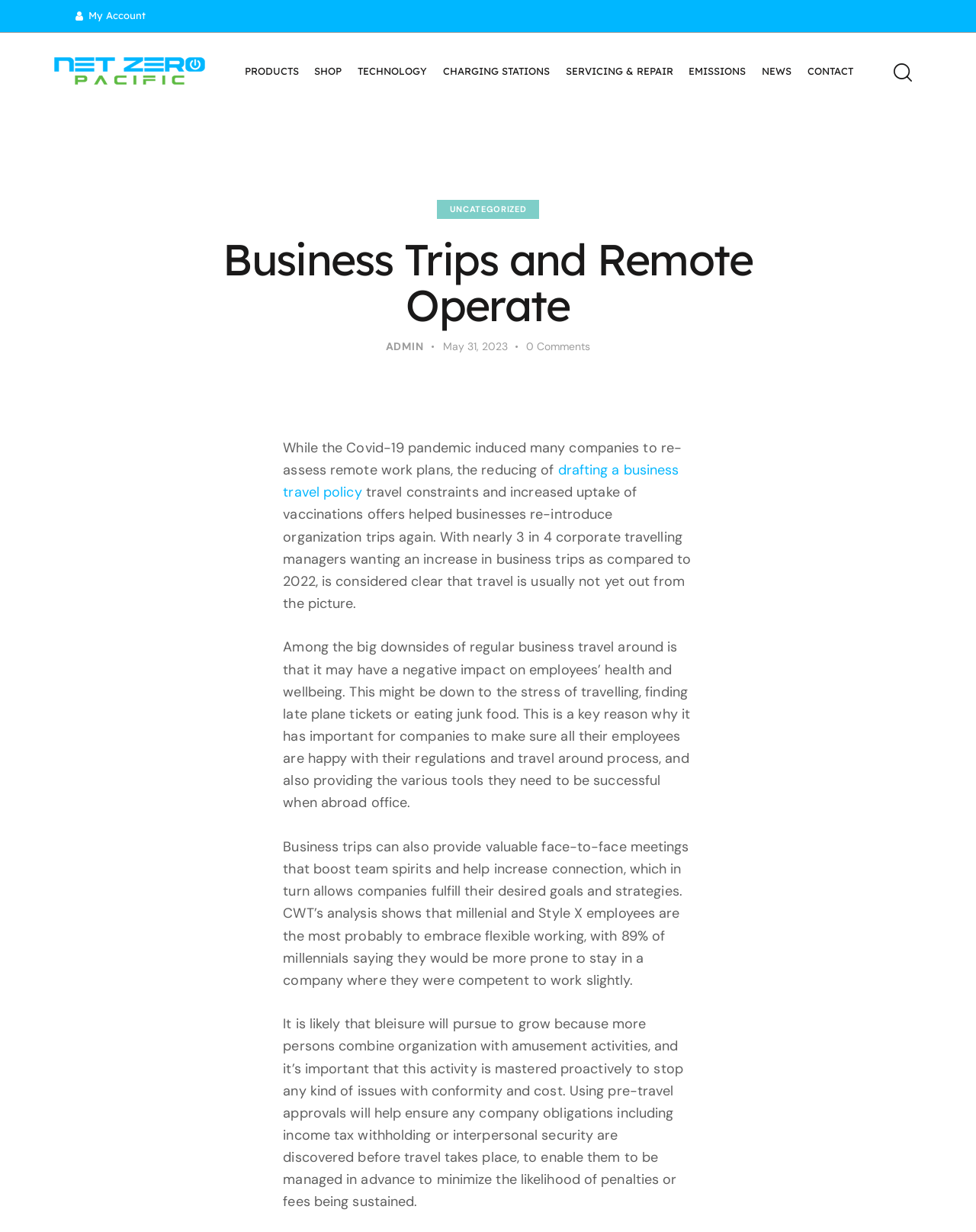What is the company name in the top-left corner?
Based on the image, provide a one-word or brief-phrase response.

Net-Zero Pacific